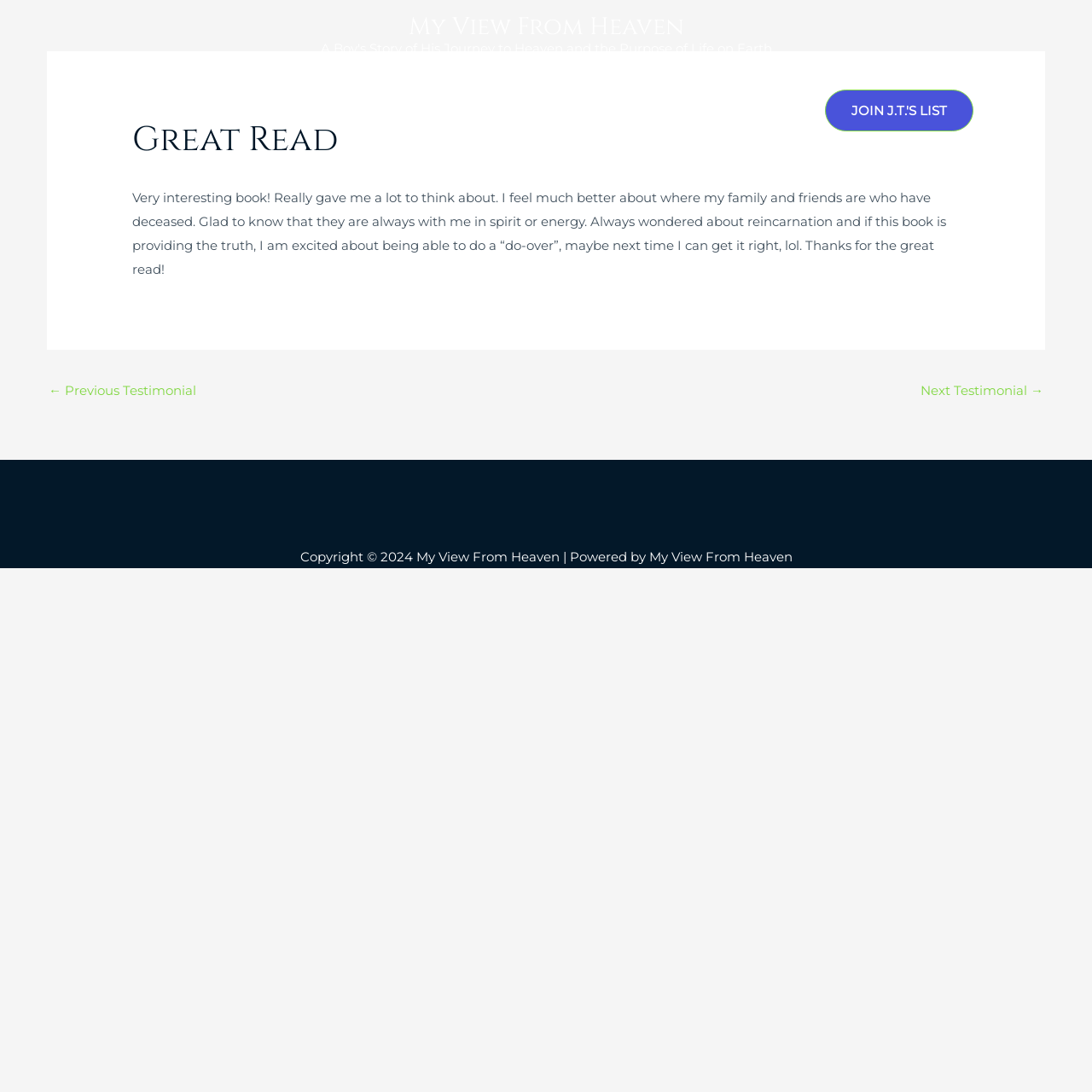Determine the bounding box coordinates for the area that should be clicked to carry out the following instruction: "Click on the 'Next Testimonial' link".

[0.843, 0.345, 0.955, 0.372]